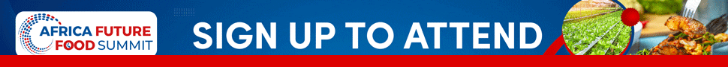Respond to the question with just a single word or phrase: 
What is the dominant color of the background?

Vibrant blue